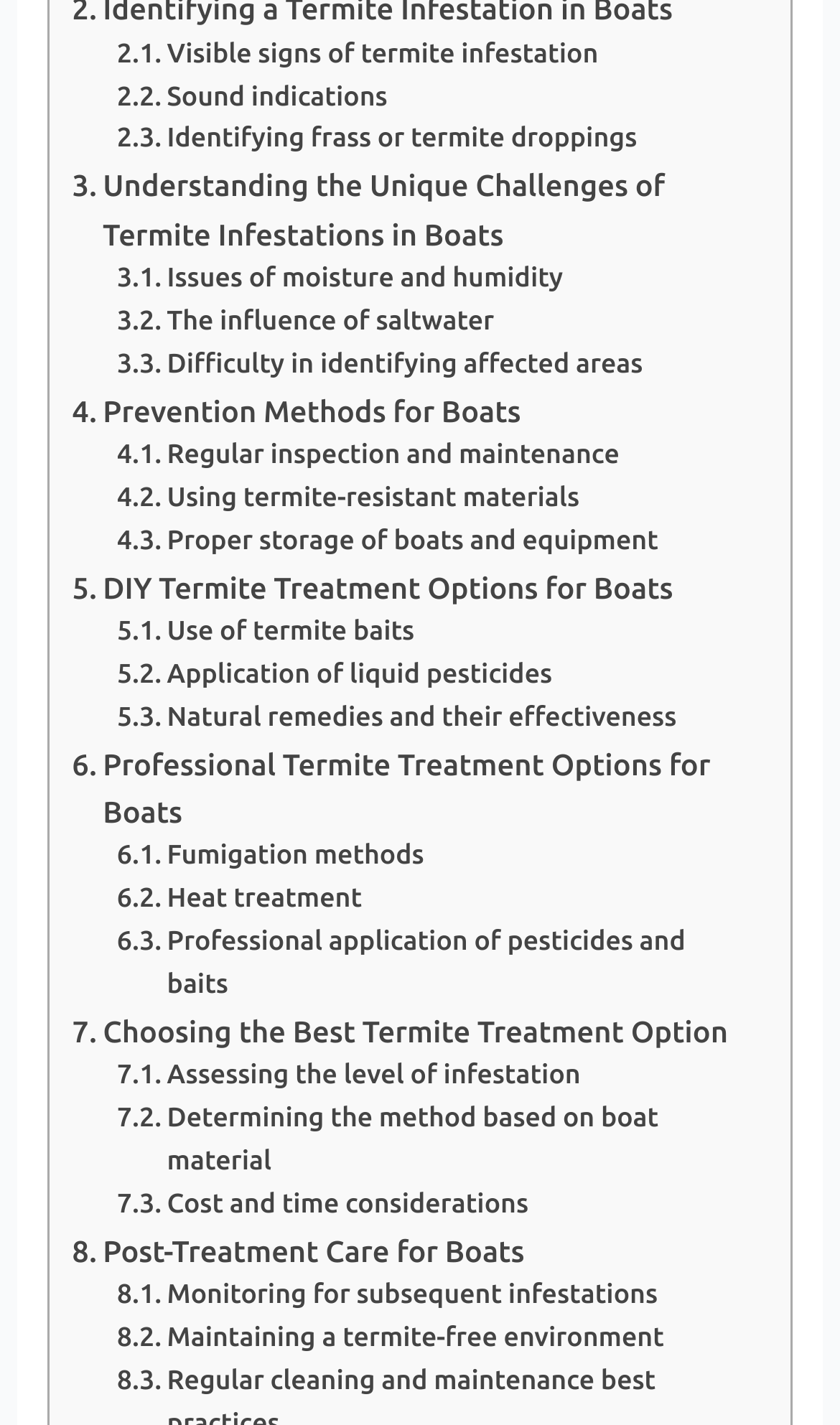Given the description: "Updated Terms & Conditions", determine the bounding box coordinates of the UI element. The coordinates should be formatted as four float numbers between 0 and 1, [left, top, right, bottom].

None